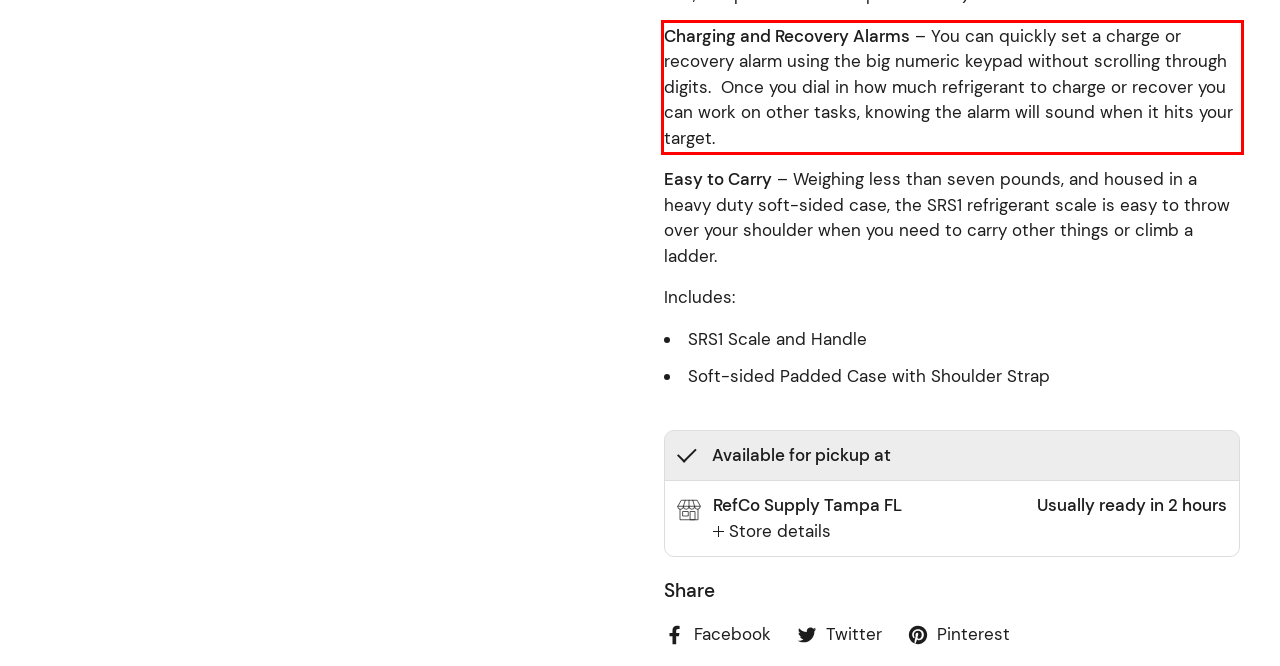Given a screenshot of a webpage containing a red rectangle bounding box, extract and provide the text content found within the red bounding box.

Charging and Recovery Alarms – You can quickly set a charge or recovery alarm using the big numeric keypad without scrolling through digits. Once you dial in how much refrigerant to charge or recover you can work on other tasks, knowing the alarm will sound when it hits your target.